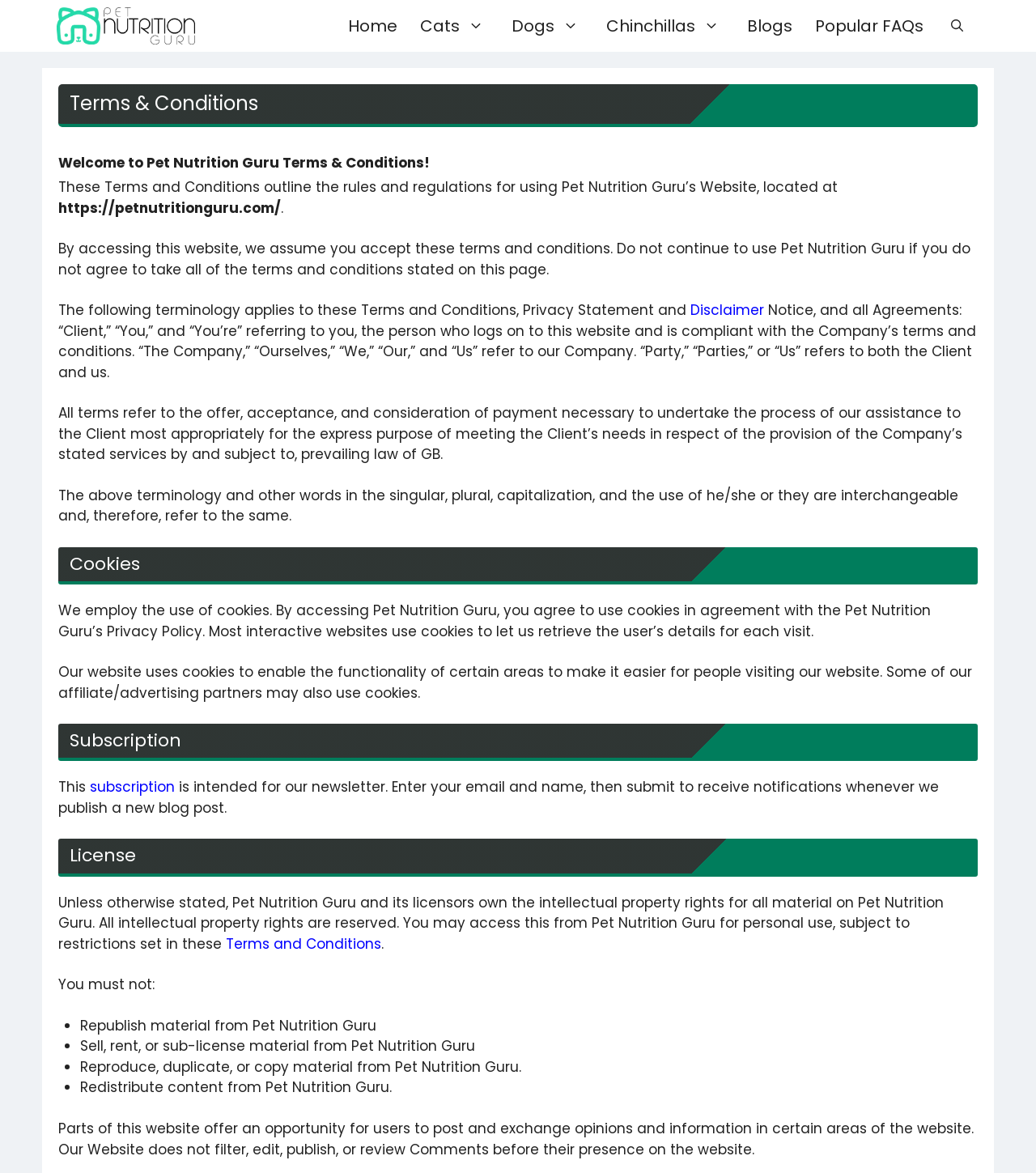Could you locate the bounding box coordinates for the section that should be clicked to accomplish this task: "Read Disclaimer".

[0.666, 0.256, 0.741, 0.273]